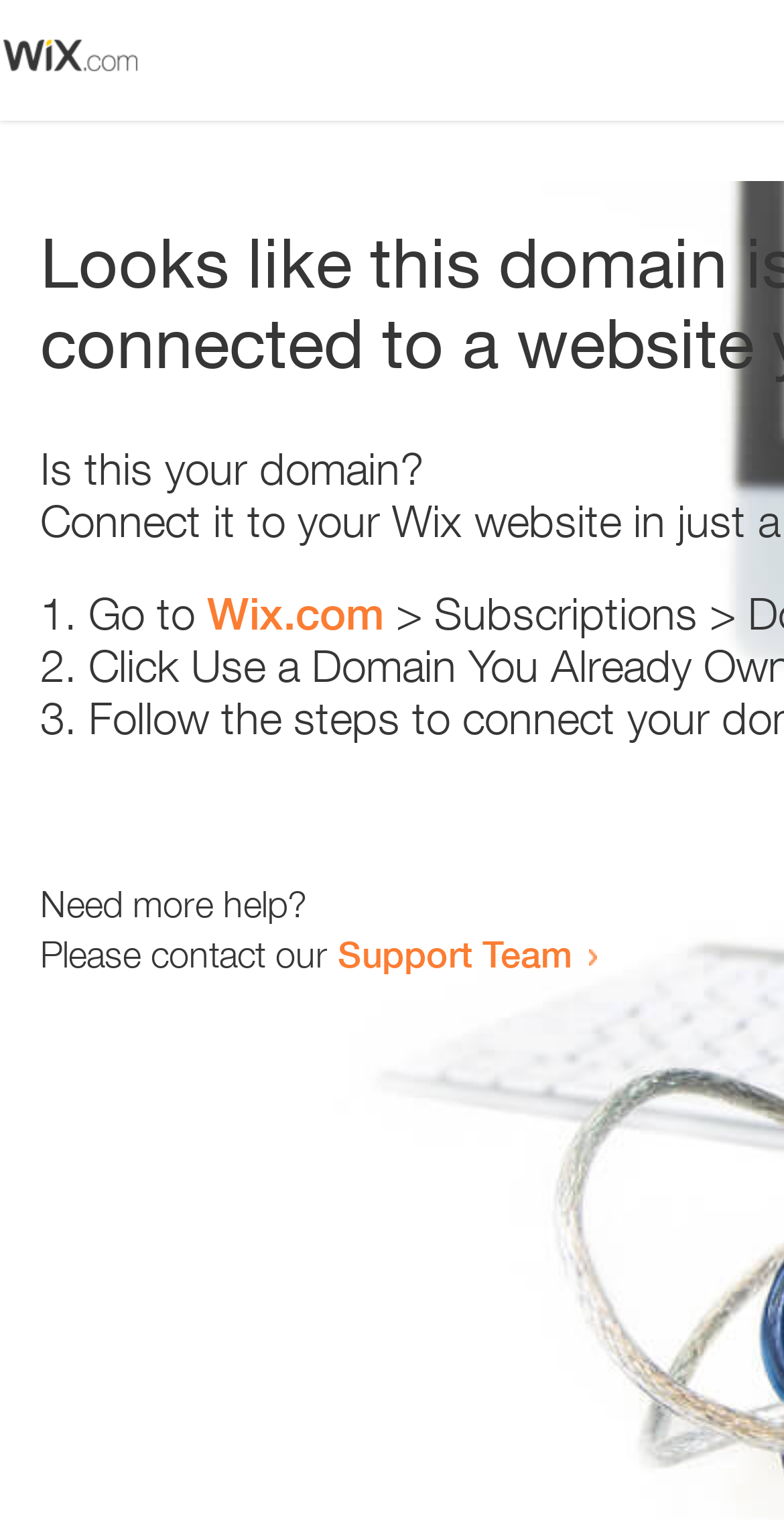Provide an in-depth caption for the elements present on the webpage.

The webpage appears to be an error page, with a small image at the top left corner. Below the image, there is a question "Is this your domain?" in a prominent position. 

To the right of the question, there is a numbered list with three items. The first item starts with "1." and suggests going to "Wix.com". The second item starts with "2." and the third item starts with "3.", but their contents are not specified. 

Below the list, there is a section that offers help. It starts with the question "Need more help?" and provides a contact option, "Please contact our Support Team", which is a clickable link.